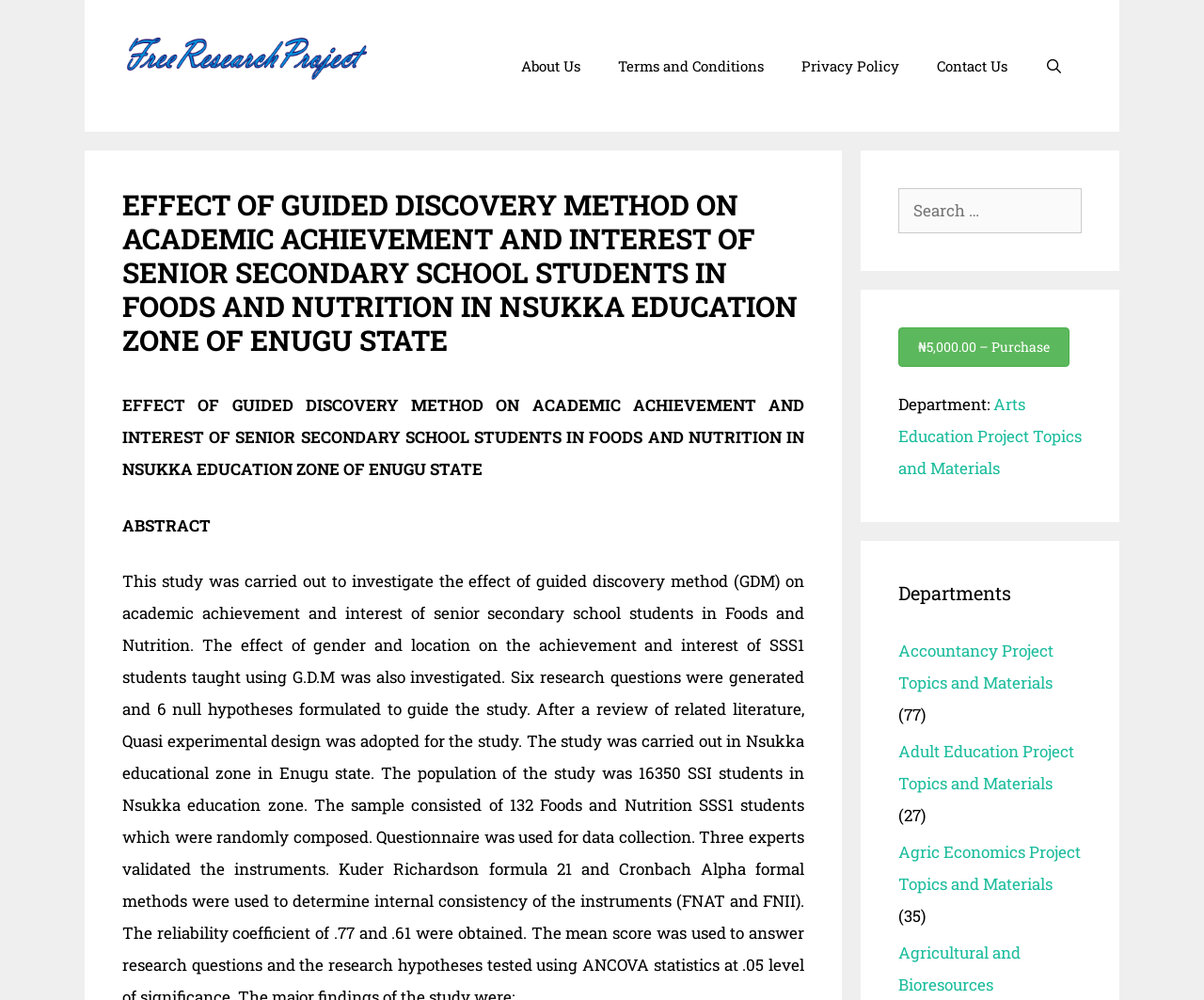Identify the bounding box coordinates of the clickable region necessary to fulfill the following instruction: "Click on Downtown Lynchburg Association". The bounding box coordinates should be four float numbers between 0 and 1, i.e., [left, top, right, bottom].

None